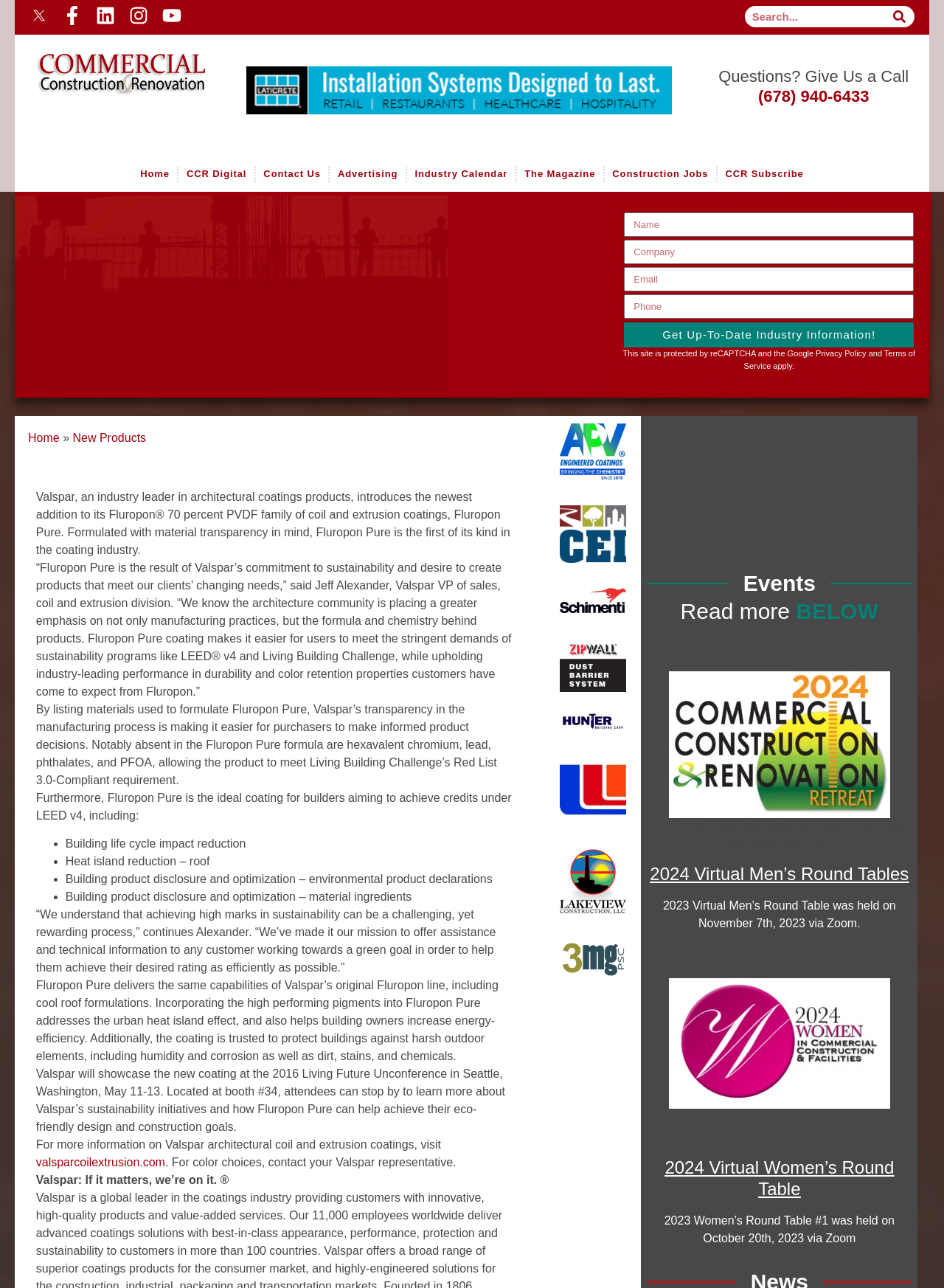Review the image closely and give a comprehensive answer to the question: Where will Valspar showcase Fluropon Pure?

The answer can be found in the last paragraph of the article, where it is stated that 'Valspar will showcase the new coating at the 2016 Living Future Unconference in Seattle, Washington, May 11-13.'